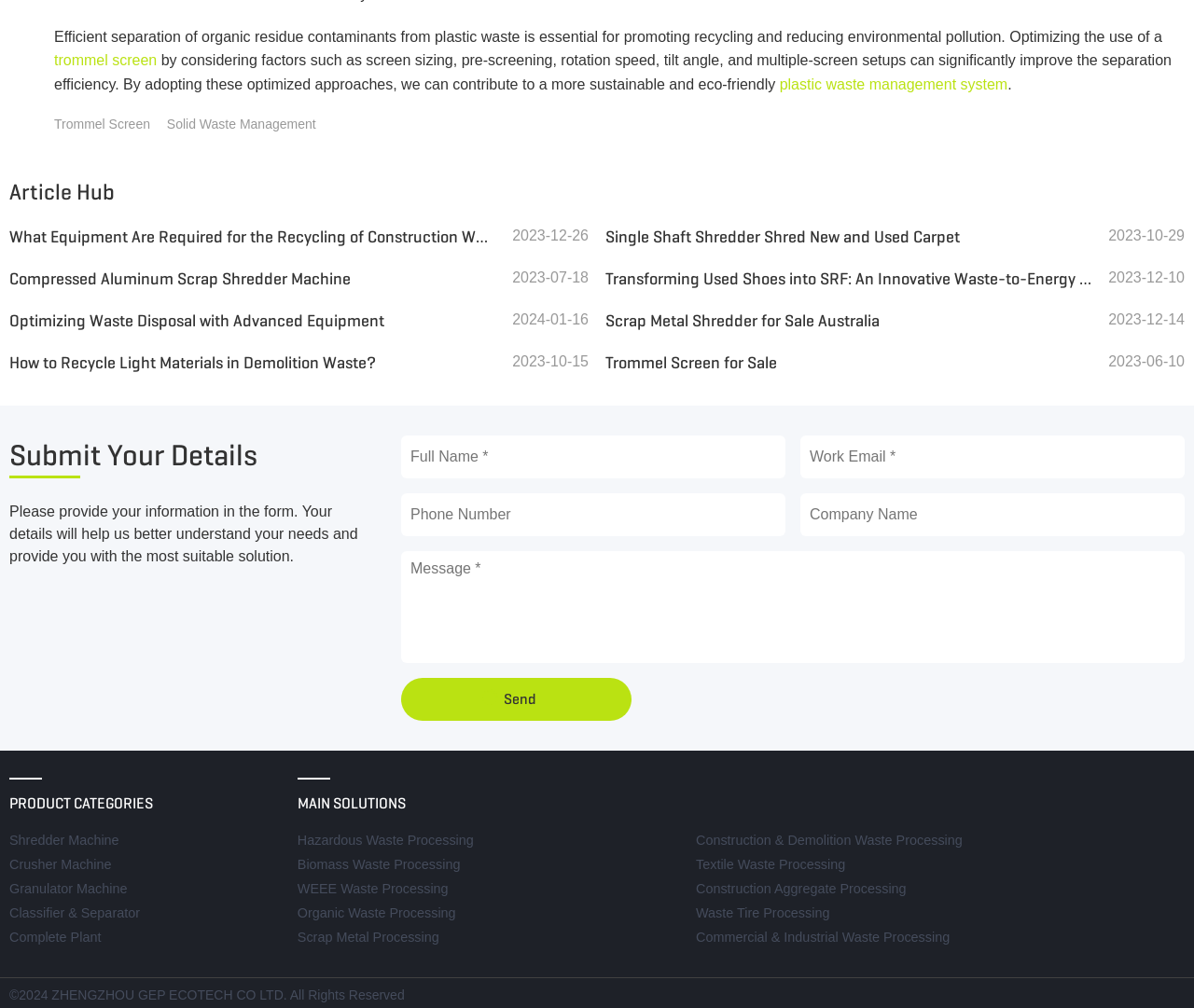Using the information in the image, give a comprehensive answer to the question: 
How many links are there under 'MAIN SOLUTIONS'?

Under the 'MAIN SOLUTIONS' section, there are 10 links to different solutions, including Hazardous Waste Processing, Construction & Demolition Waste Processing, Biomass Waste Processing, and more.